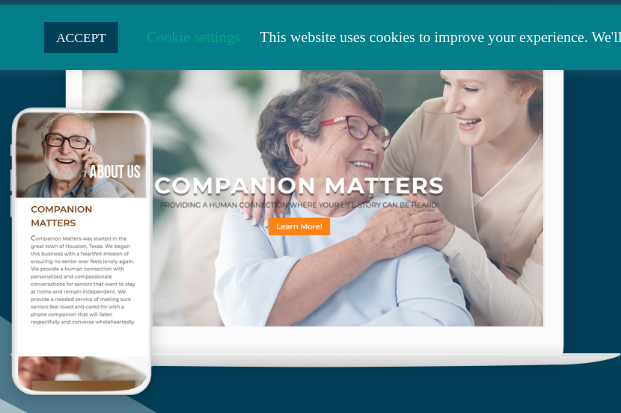Can you give a comprehensive explanation to the question given the content of the image?
What is the purpose of the call-to-action button?

The call-to-action button is placed below the central header, and its text reads 'Learn More'. This suggests that the button is intended to encourage visitors to explore the webpage further and learn more about the 'Companion Matters' service.